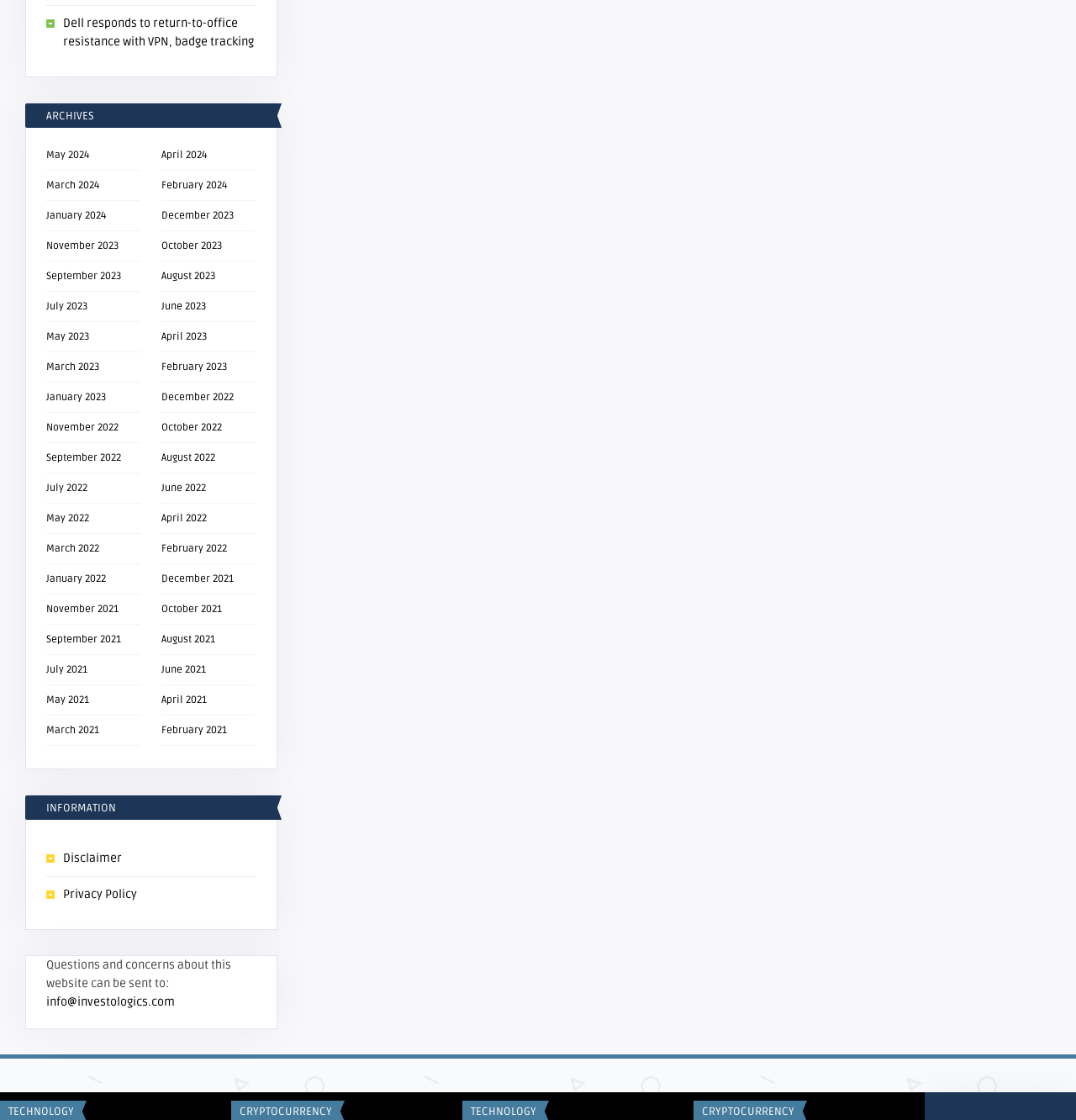What type of information is available in the 'INFORMATION' section?
Examine the image closely and answer the question with as much detail as possible.

The 'INFORMATION' section is located at the bottom of the webpage and contains links to 'Disclaimer' and 'Privacy Policy', indicating that this section provides information about the website's policies and terms.